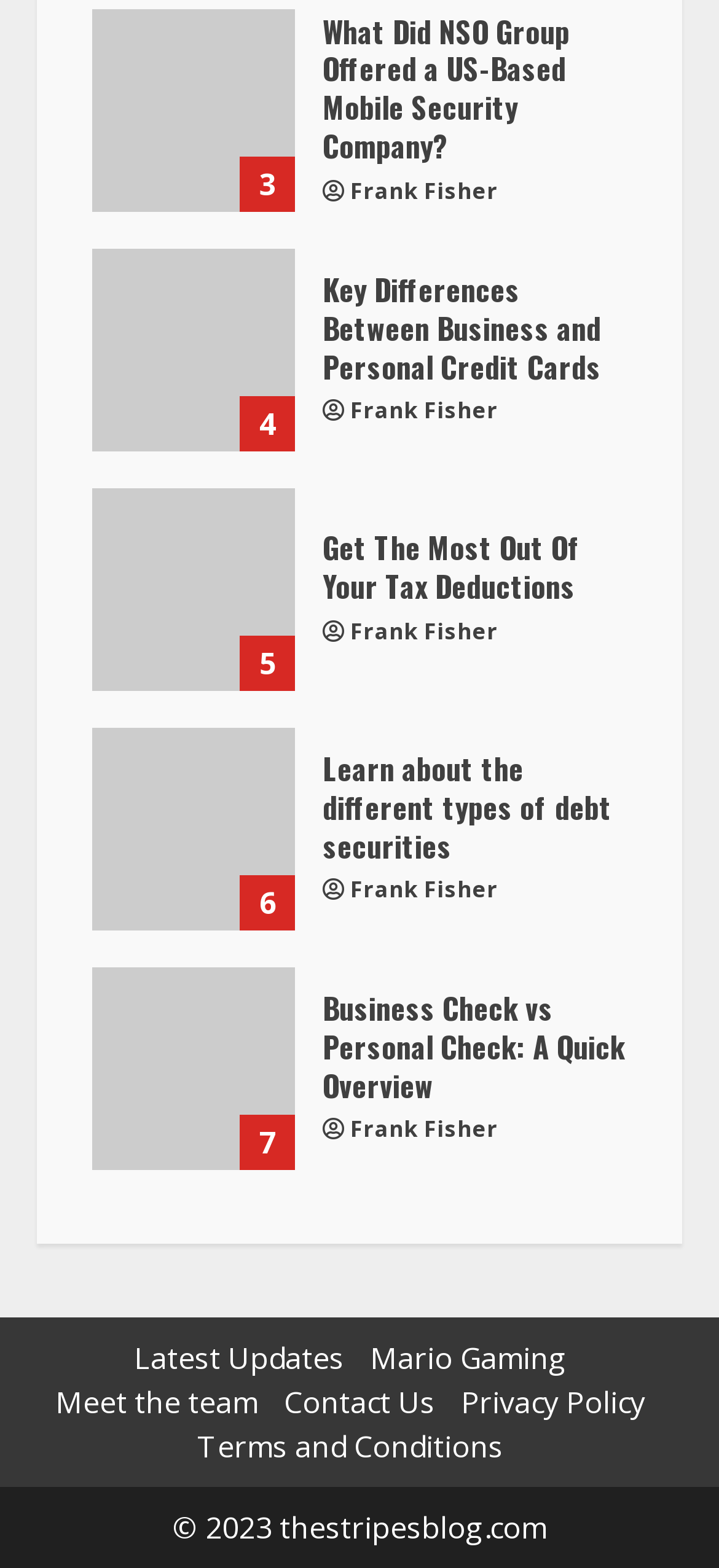Answer in one word or a short phrase: 
How many links are there in the footer section?

6